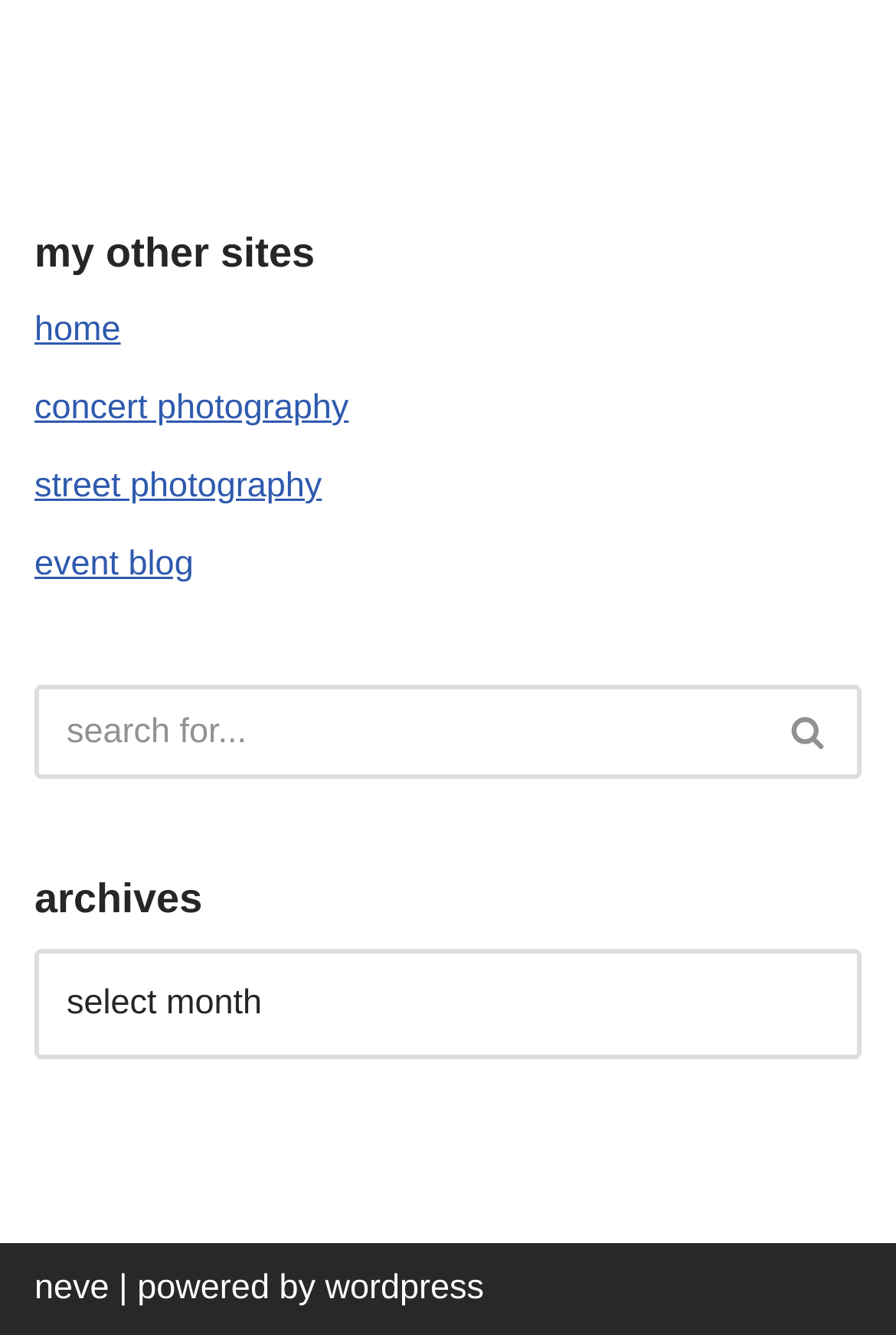Answer the question with a brief word or phrase:
What is the name of the platform powering this website?

WordPress